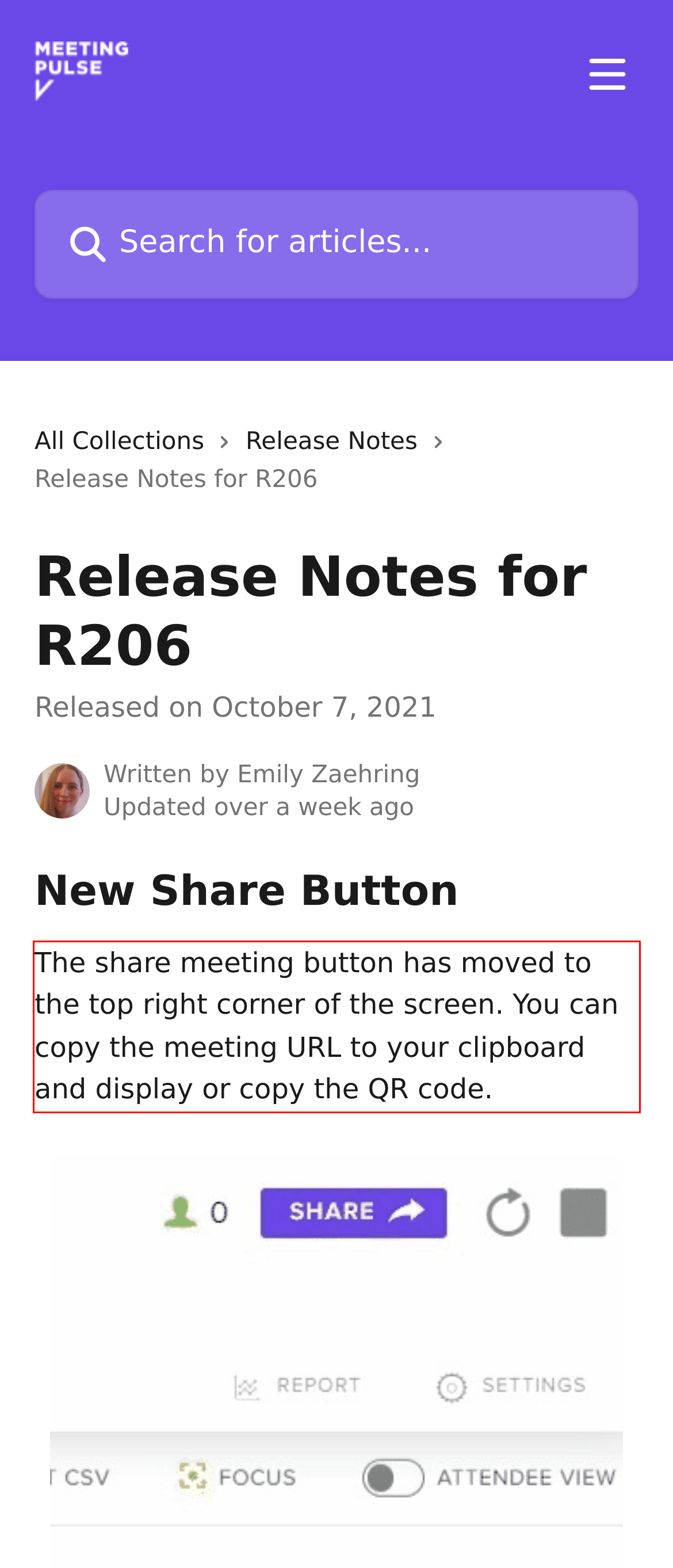Please extract the text content from the UI element enclosed by the red rectangle in the screenshot.

The share meeting button has moved to the top right corner of the screen. You can copy the meeting URL to your clipboard and display or copy the QR code.